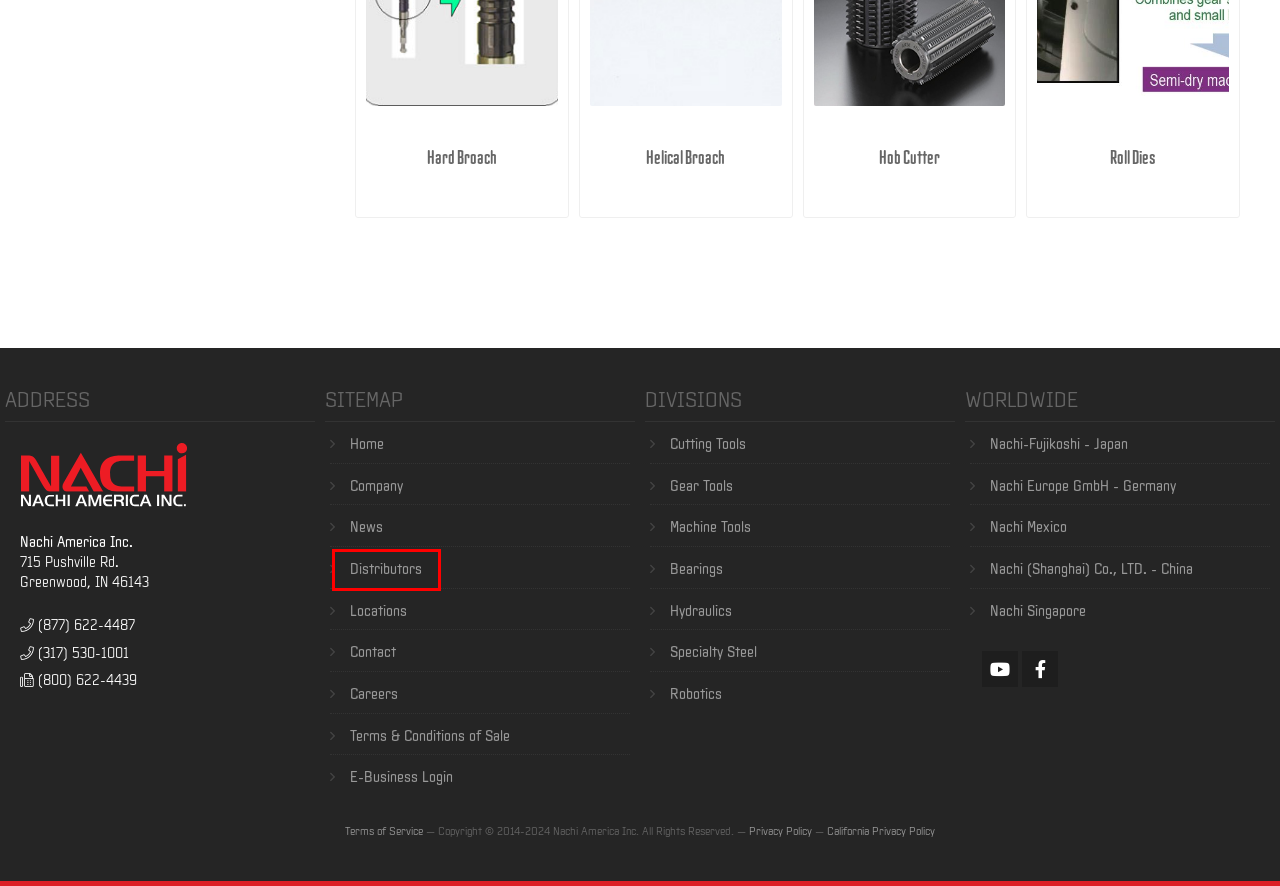With the provided webpage screenshot containing a red bounding box around a UI element, determine which description best matches the new webpage that appears after clicking the selected element. The choices are:
A. NACHI-FUJIKOSHI CORP.
B. Company Profile - Nachi America
C. Simplify Sourcing: Leading Manufacturing Distributor | Nachi America
D. Nachi Singapore – Industrial Robots Singapore
E. NACHI EUROPE GmbH | Our synergies - your performance
F. 不二越中国 - 不二越（中国）官方网站
G. Nachi
H. Your Partner in Gear Solutions: Nachi Gear Tools | Nachi America

C